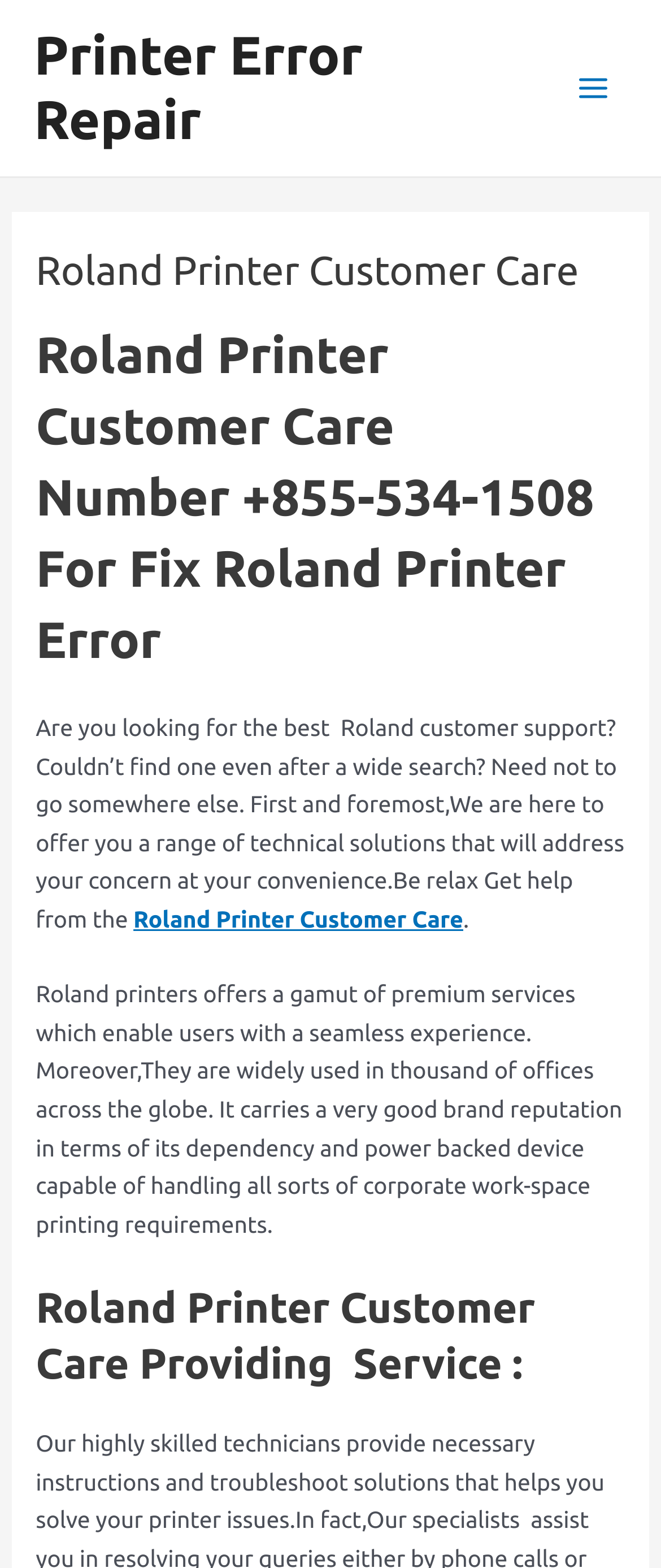Refer to the image and offer a detailed explanation in response to the question: What is the brand reputation of Roland printers?

The webpage mentions that Roland printers carry a very good brand reputation in terms of its dependency and power backed device capable of handling all sorts of corporate work-space printing requirements.